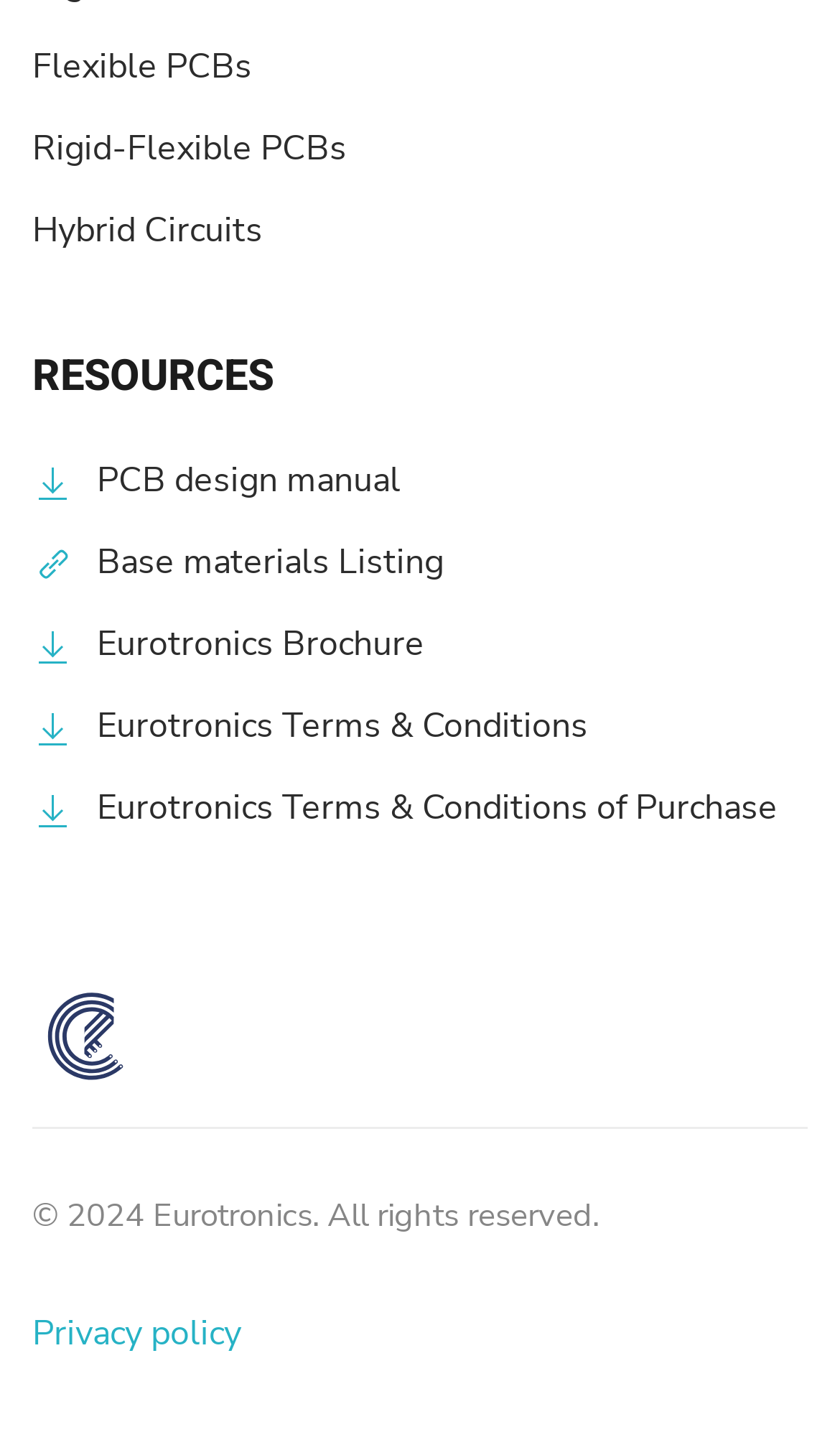Show the bounding box coordinates for the element that needs to be clicked to execute the following instruction: "Go to Privacy policy". Provide the coordinates in the form of four float numbers between 0 and 1, i.e., [left, top, right, bottom].

[0.038, 0.904, 0.287, 0.937]